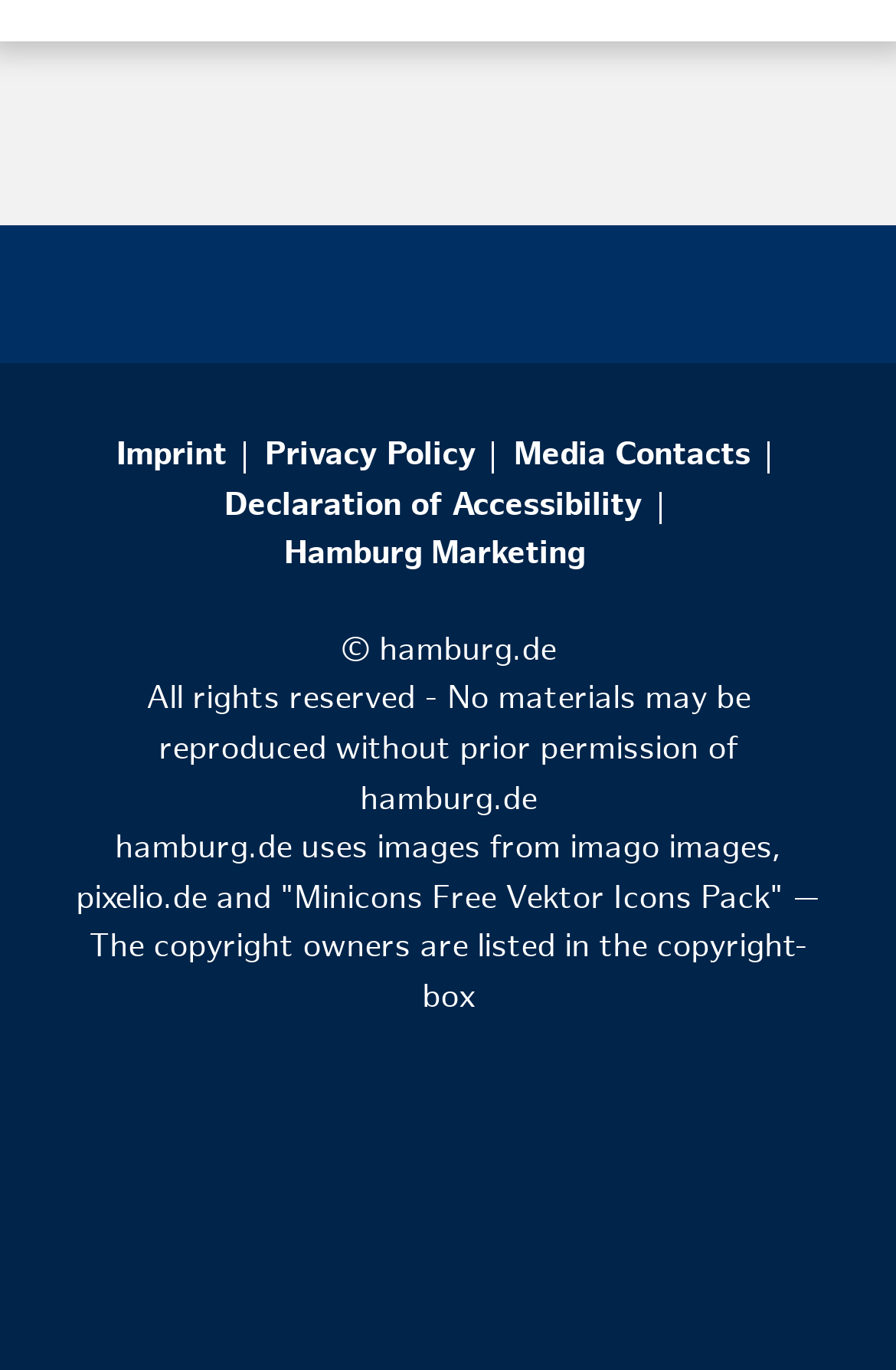What is the purpose of the 'Wir empfehlen' section? Analyze the screenshot and reply with just one word or a short phrase.

Recommendations